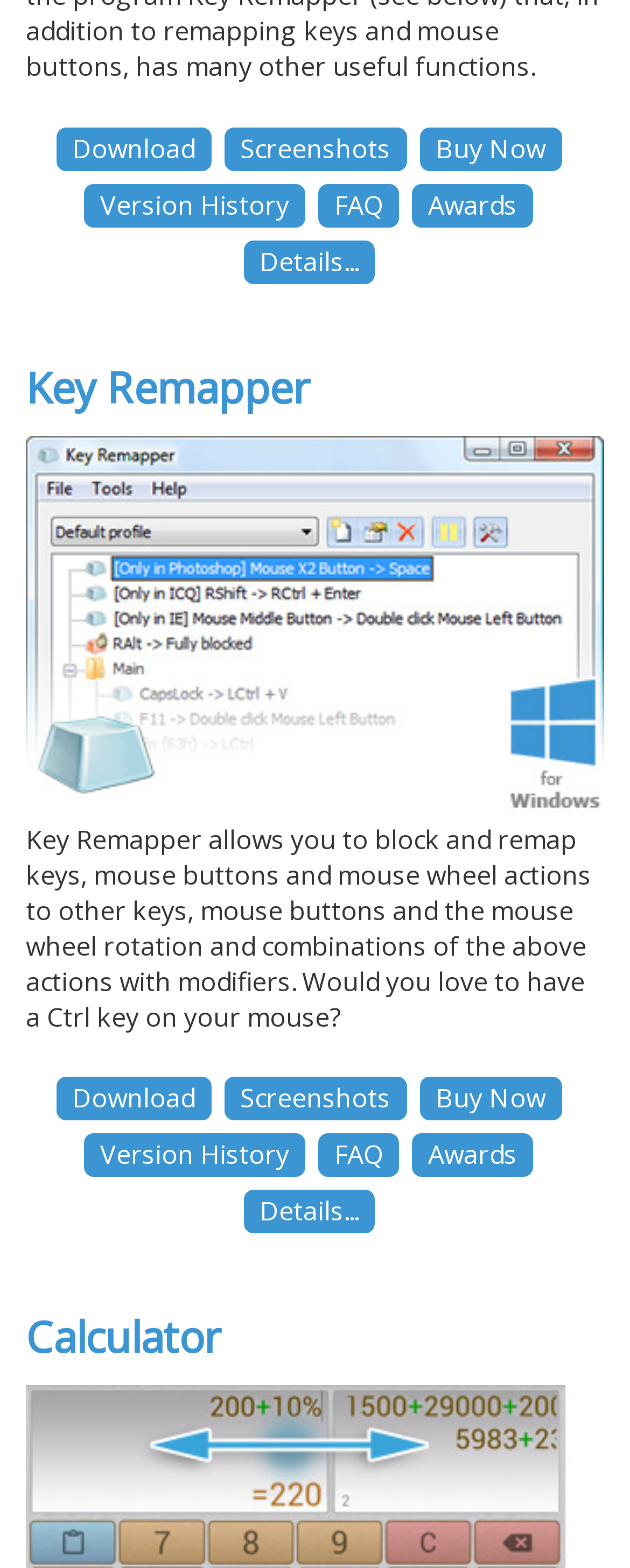Locate the bounding box coordinates of the clickable area needed to fulfill the instruction: "check the version history".

[0.133, 0.117, 0.485, 0.145]